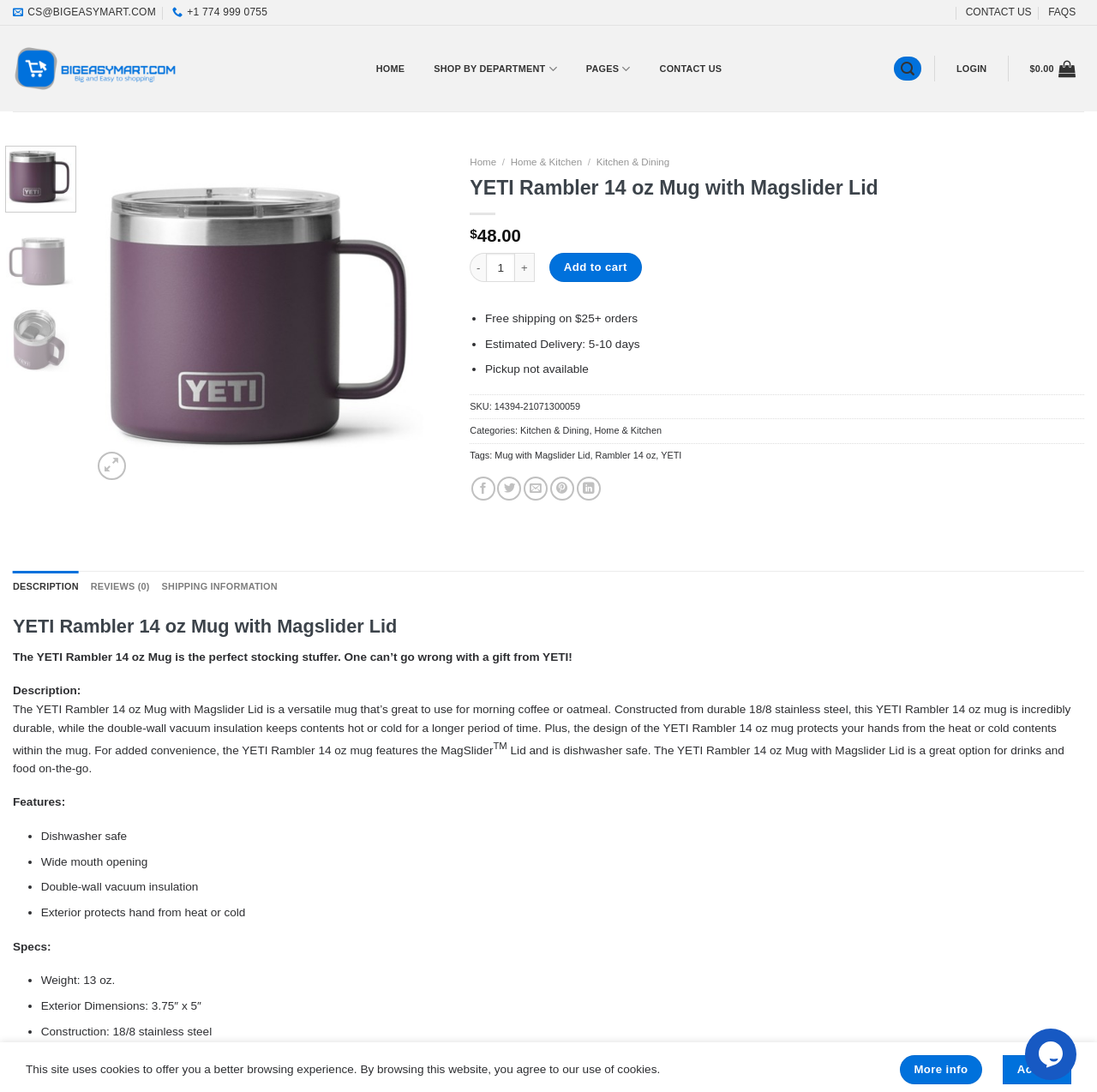Find the bounding box coordinates of the element to click in order to complete this instruction: "Increase product quantity". The bounding box coordinates must be four float numbers between 0 and 1, denoted as [left, top, right, bottom].

[0.47, 0.232, 0.487, 0.259]